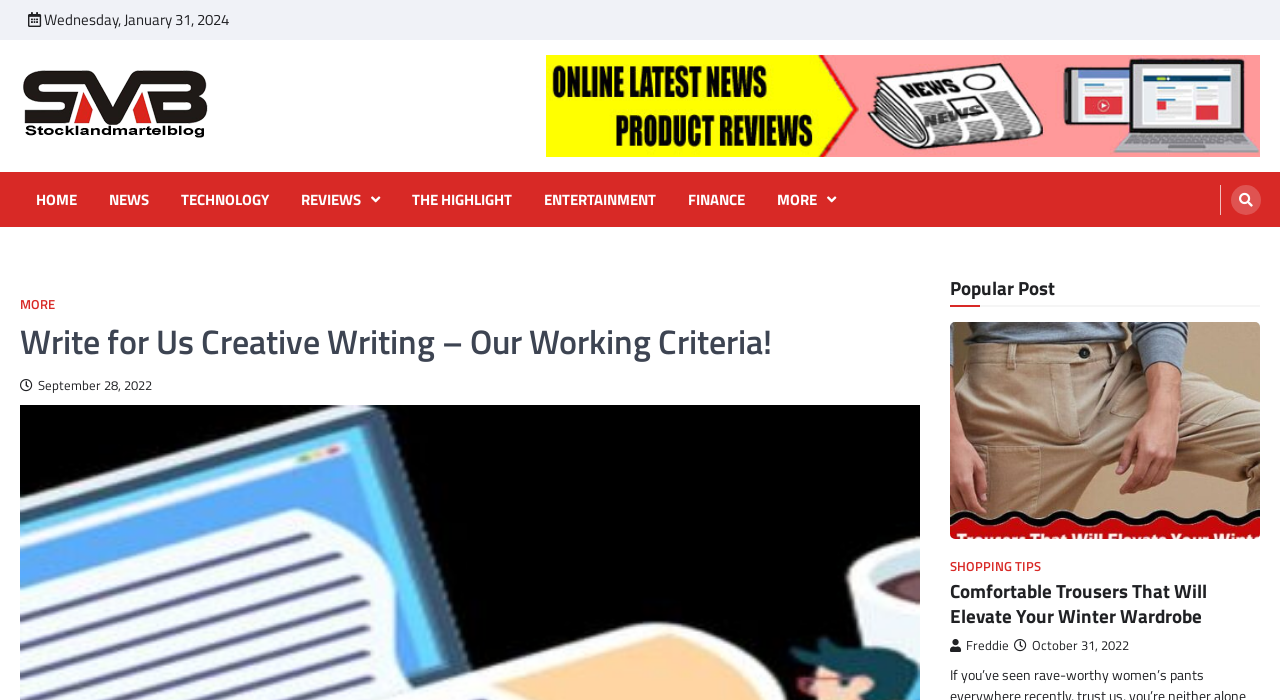Given the element description Freddie, predict the bounding box coordinates for the UI element in the webpage screenshot. The format should be (top-left x, top-left y, bottom-right x, bottom-right y), and the values should be between 0 and 1.

[0.742, 0.909, 0.788, 0.936]